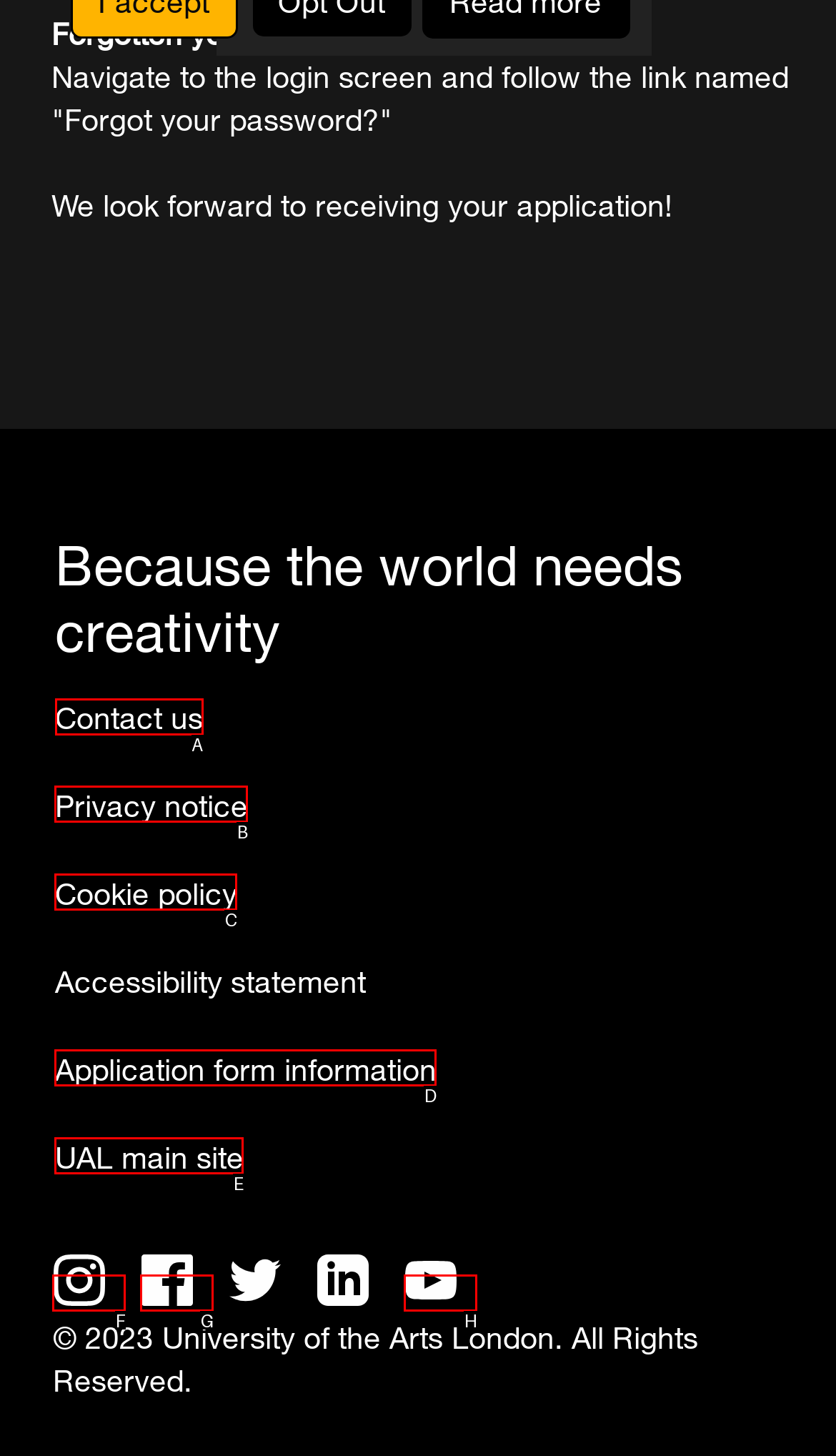Please identify the correct UI element to click for the task: Click on 'Contact us' Respond with the letter of the appropriate option.

A